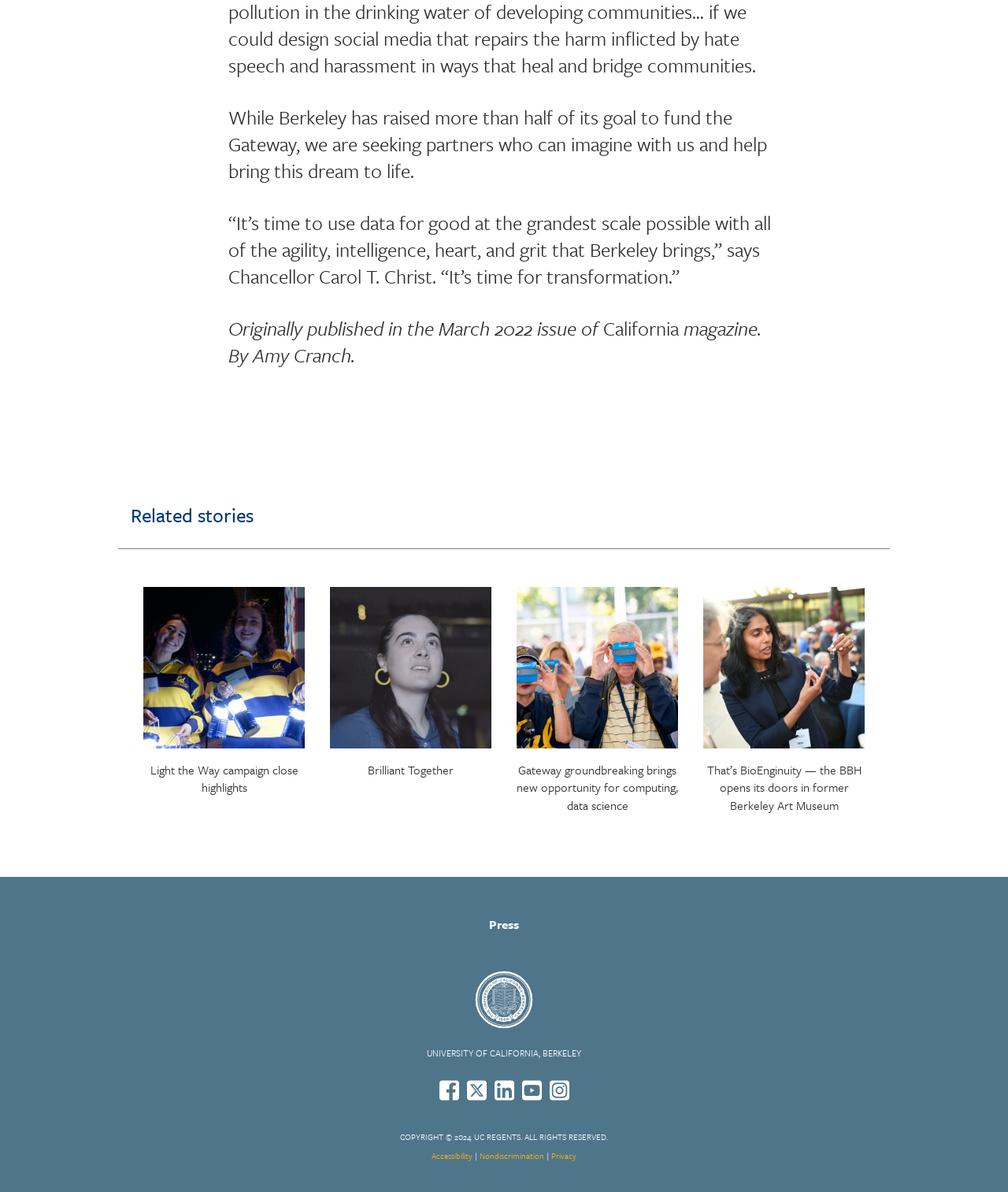Identify the bounding box coordinates of the clickable region necessary to fulfill the following instruction: "Visit the Press page". The bounding box coordinates should be four float numbers between 0 and 1, i.e., [left, top, right, bottom].

[0.485, 0.768, 0.515, 0.783]